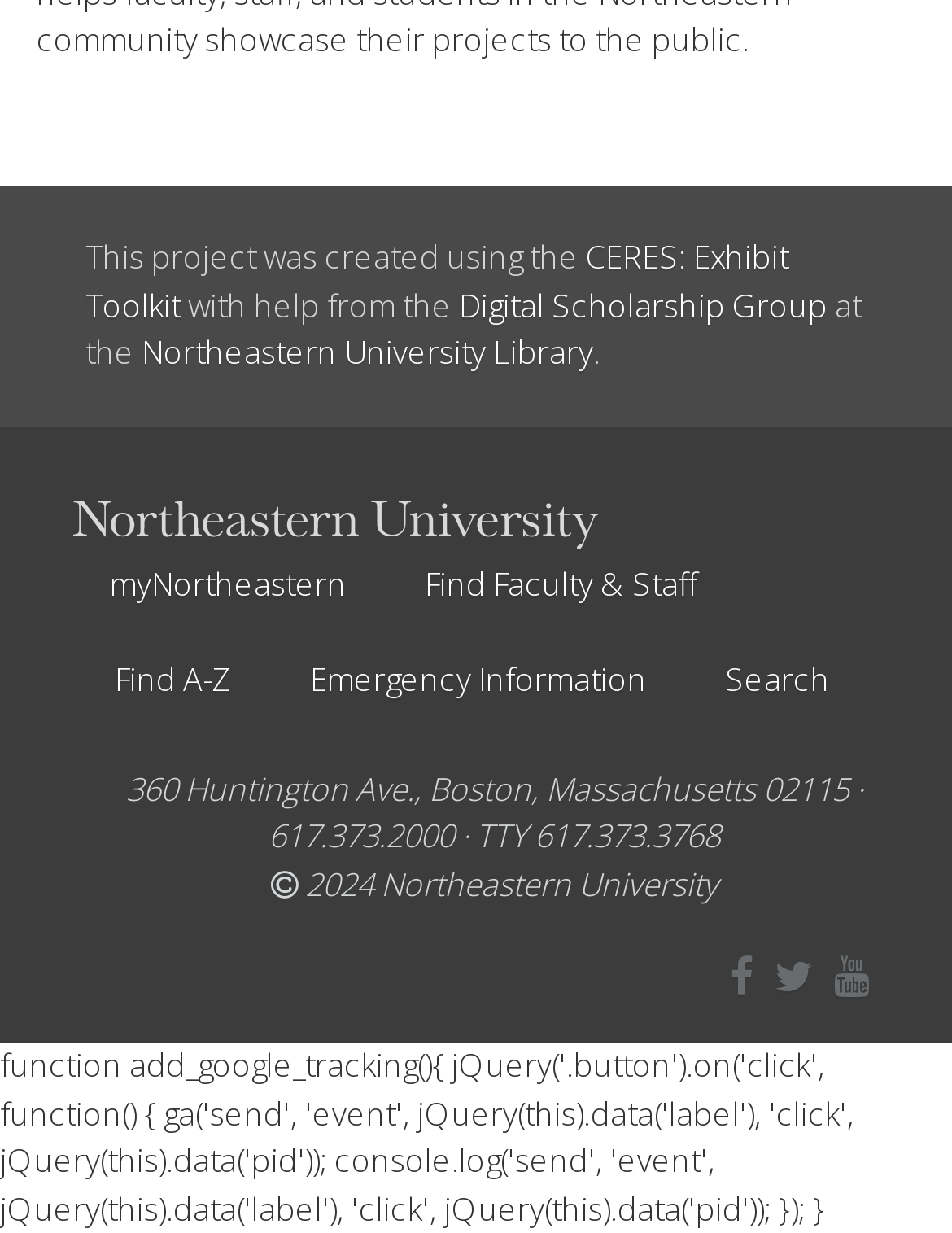Reply to the question below using a single word or brief phrase:
What is the address of the university?

360 Huntington Ave., Boston, Massachusetts 02115